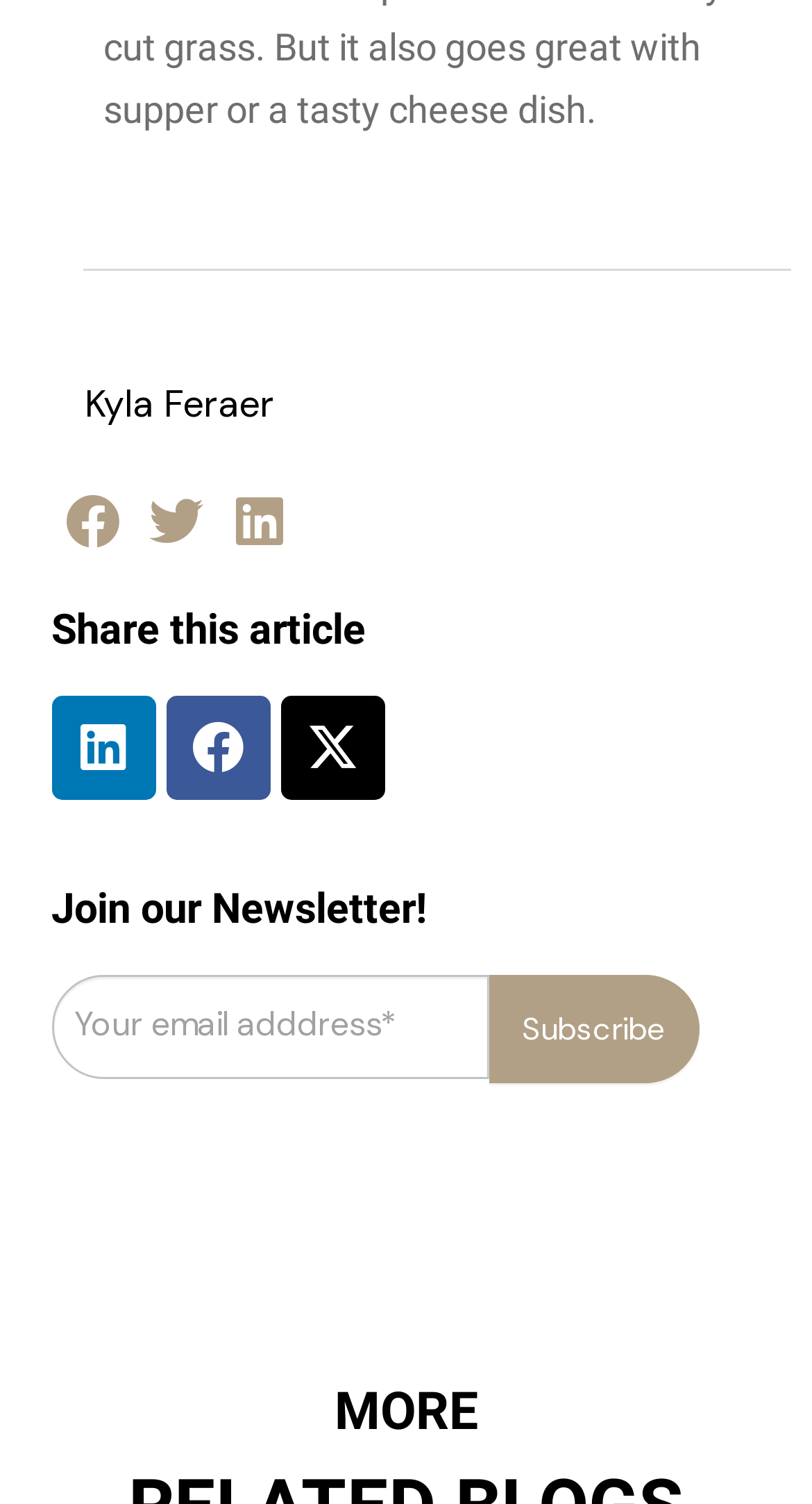Specify the bounding box coordinates of the area to click in order to execute this command: 'Share this article on LinkedIn'. The coordinates should consist of four float numbers ranging from 0 to 1, and should be formatted as [left, top, right, bottom].

[0.063, 0.462, 0.192, 0.531]